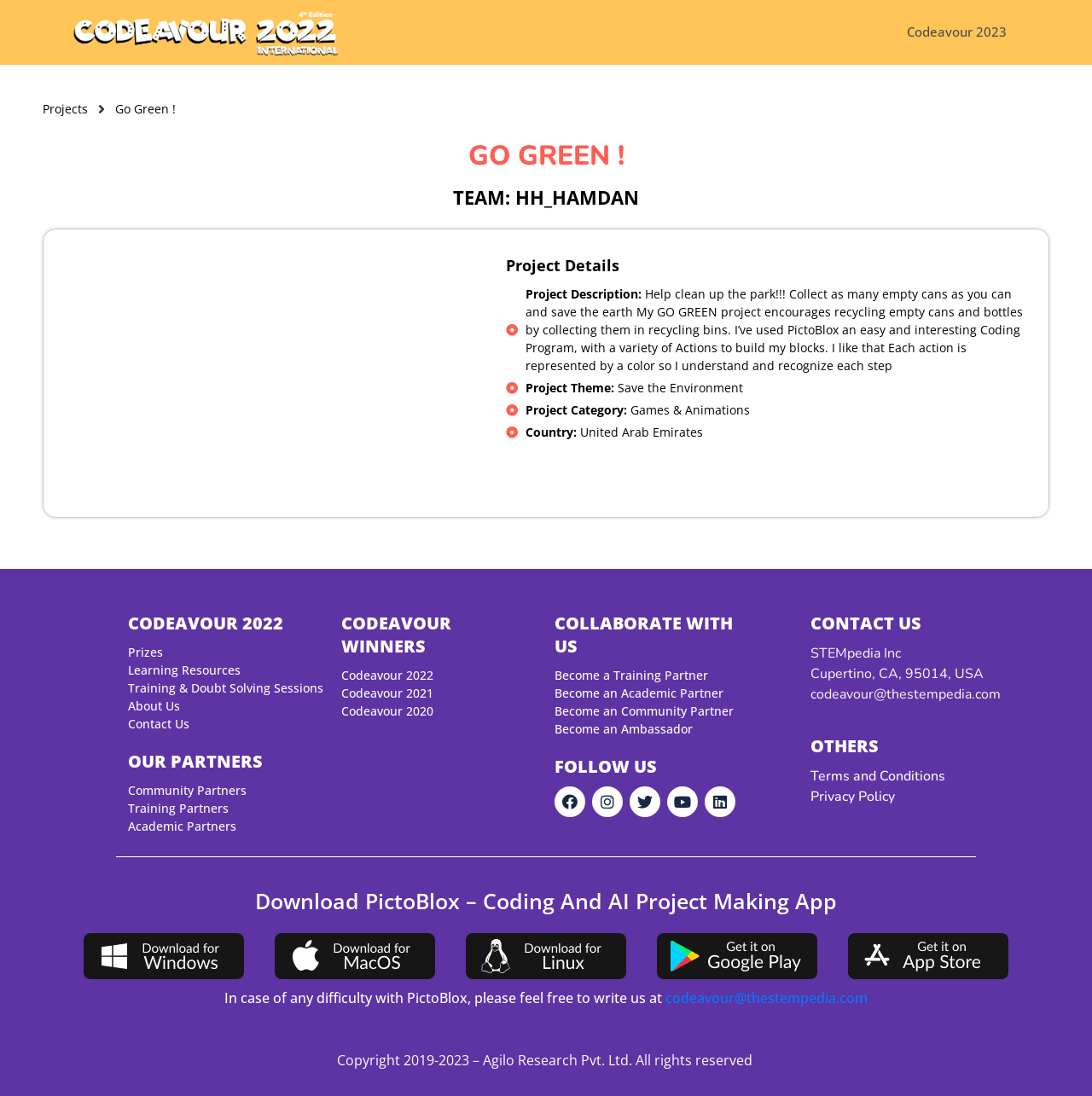Please determine the bounding box coordinates of the area that needs to be clicked to complete this task: 'Download PictoBlox – Coding And AI Project Making App'. The coordinates must be four float numbers between 0 and 1, formatted as [left, top, right, bottom].

[0.234, 0.809, 0.766, 0.835]